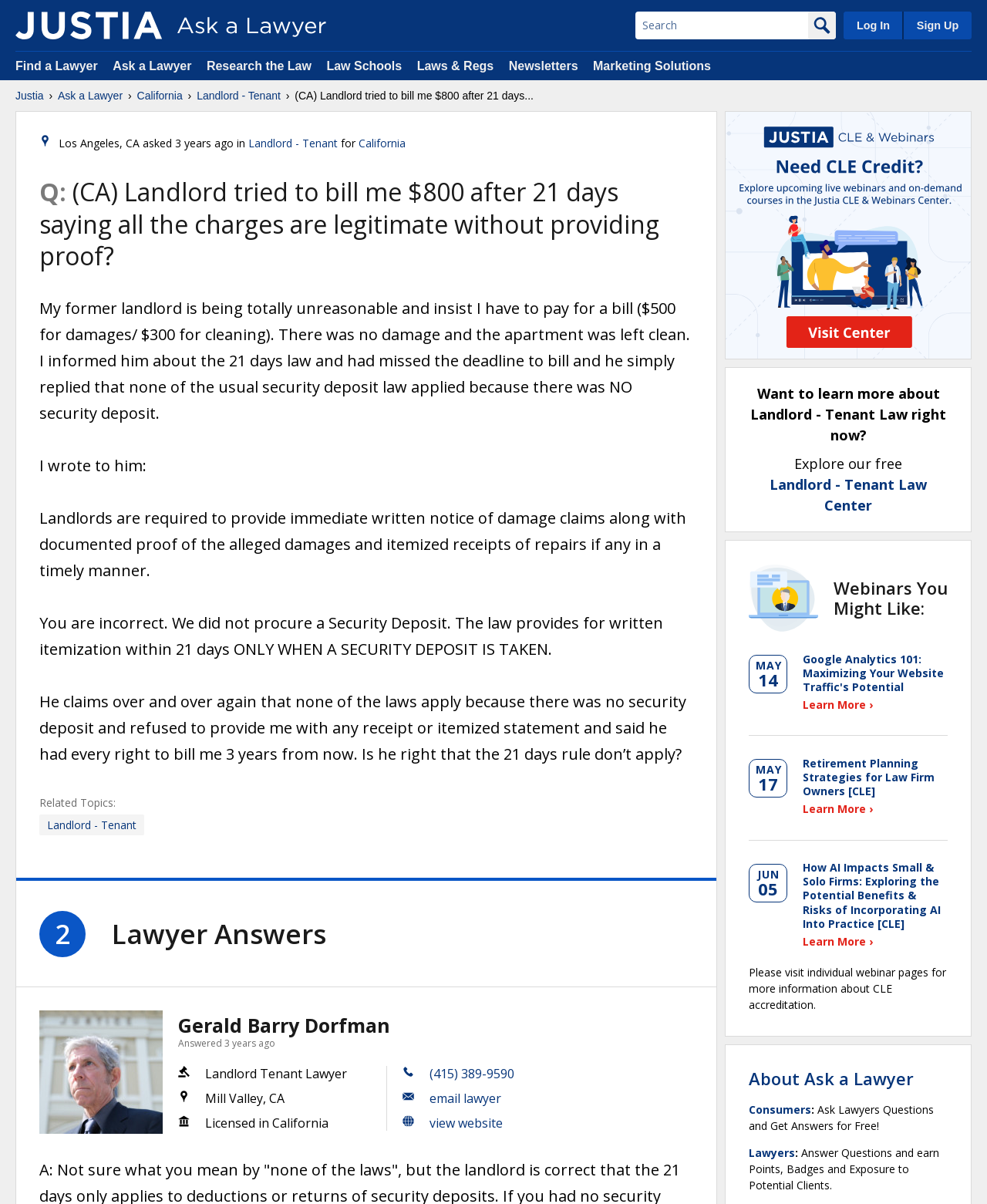Respond to the question below with a single word or phrase:
What is the topic of the question asked?

Landlord - Tenant